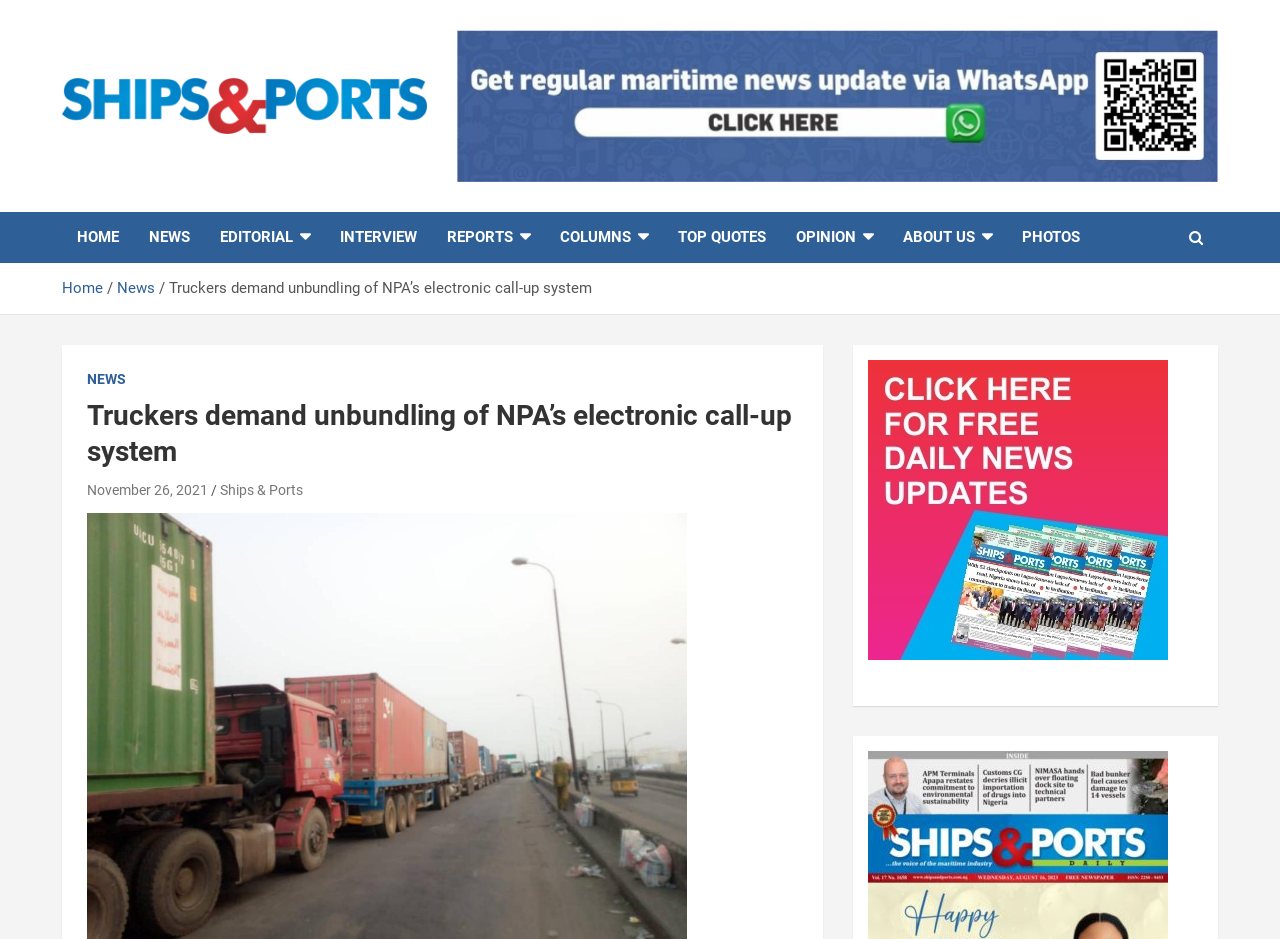Pinpoint the bounding box coordinates of the clickable area needed to execute the instruction: "View the 'NEWS' section". The coordinates should be specified as four float numbers between 0 and 1, i.e., [left, top, right, bottom].

[0.105, 0.226, 0.16, 0.28]